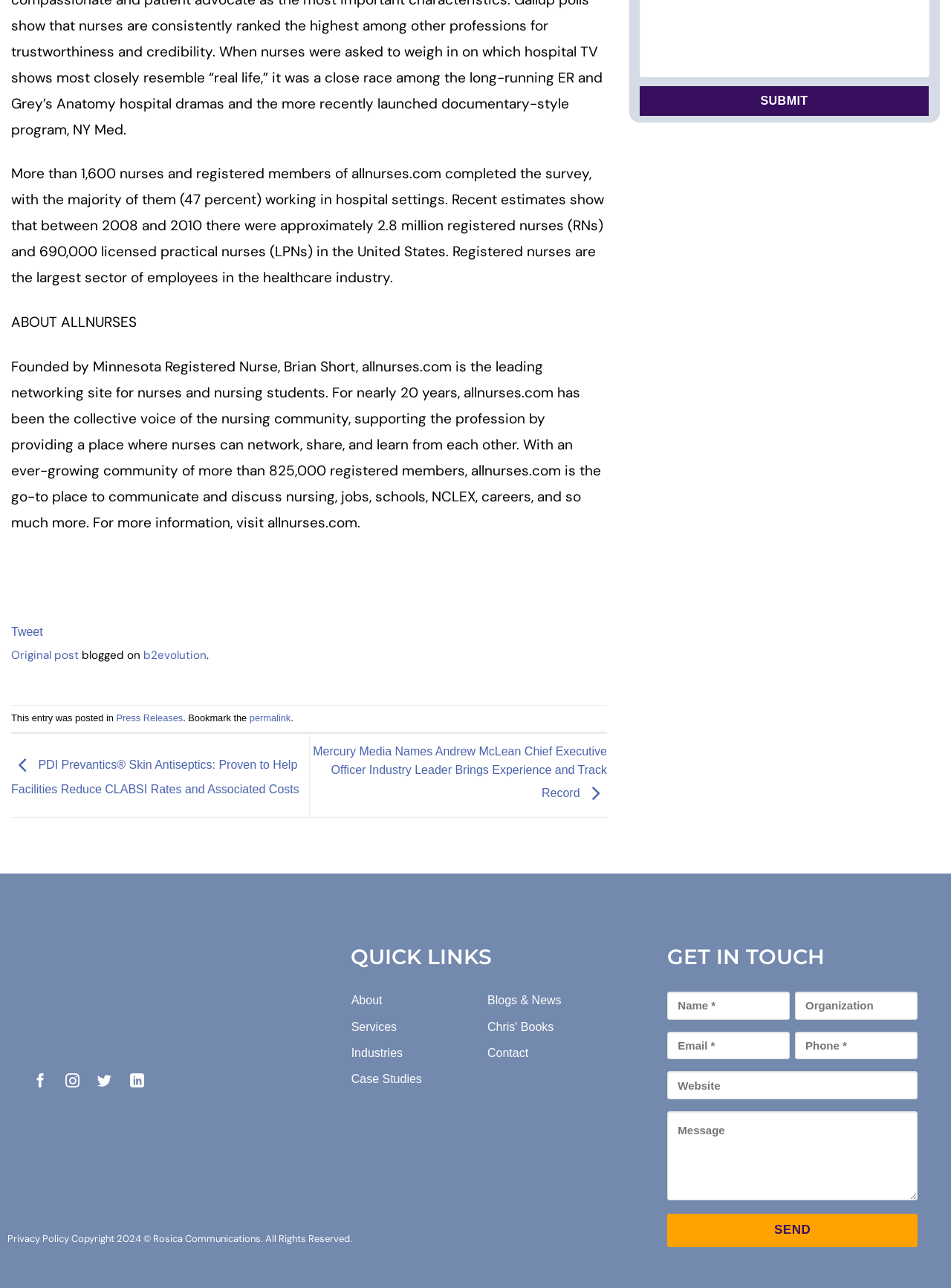What is the purpose of the 'Submit' button?
Refer to the image and give a detailed answer to the question.

The 'Submit' button is located at the top of the page and is associated with a form that has fields for First Name, Organization, Email, Phone, Your Website, and Message. The purpose of the button is to submit the form after filling in the required information.